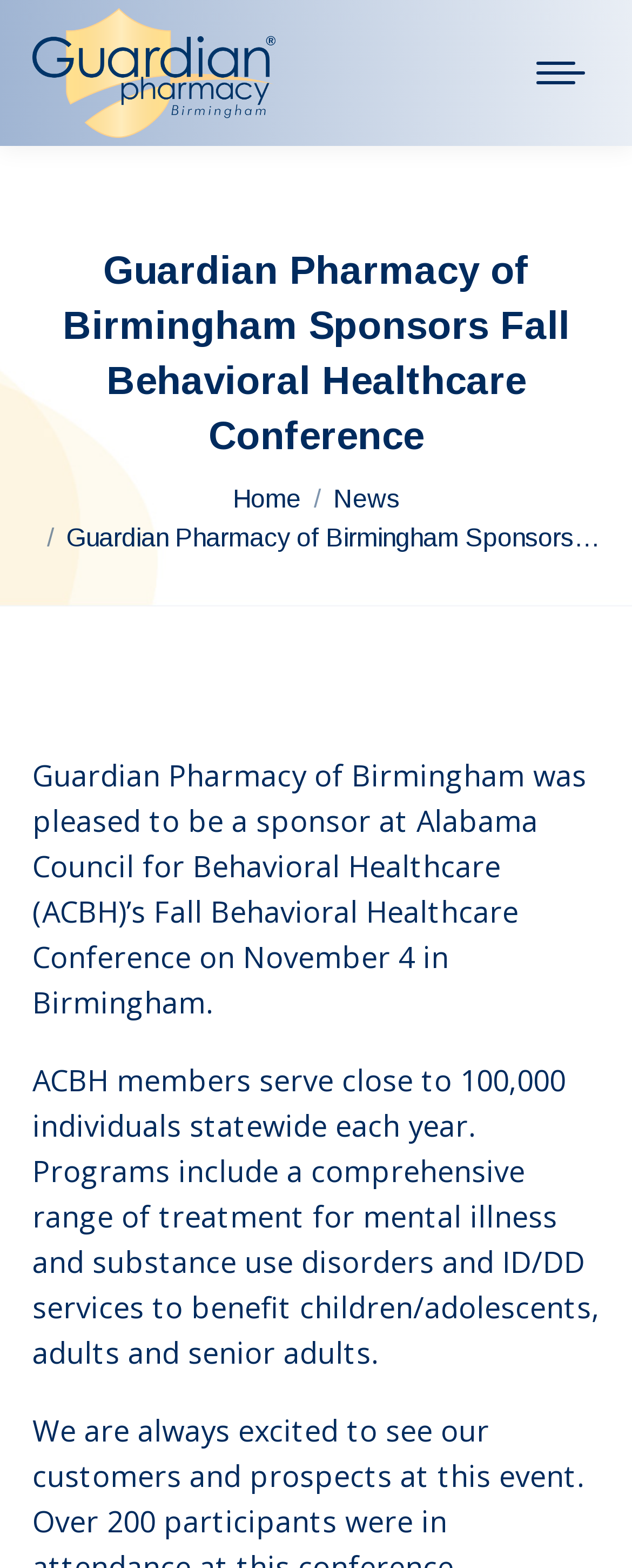What is the date of the Fall Behavioral Healthcare Conference?
Please answer the question with as much detail and depth as you can.

The date of the Fall Behavioral Healthcare Conference can be found in the first paragraph of the webpage, where it is mentioned that 'Guardian Pharmacy of Birmingham was pleased to be a sponsor at Alabama Council for Behavioral Healthcare (ACBH)’s Fall Behavioral Healthcare Conference on November 4 in Birmingham.'